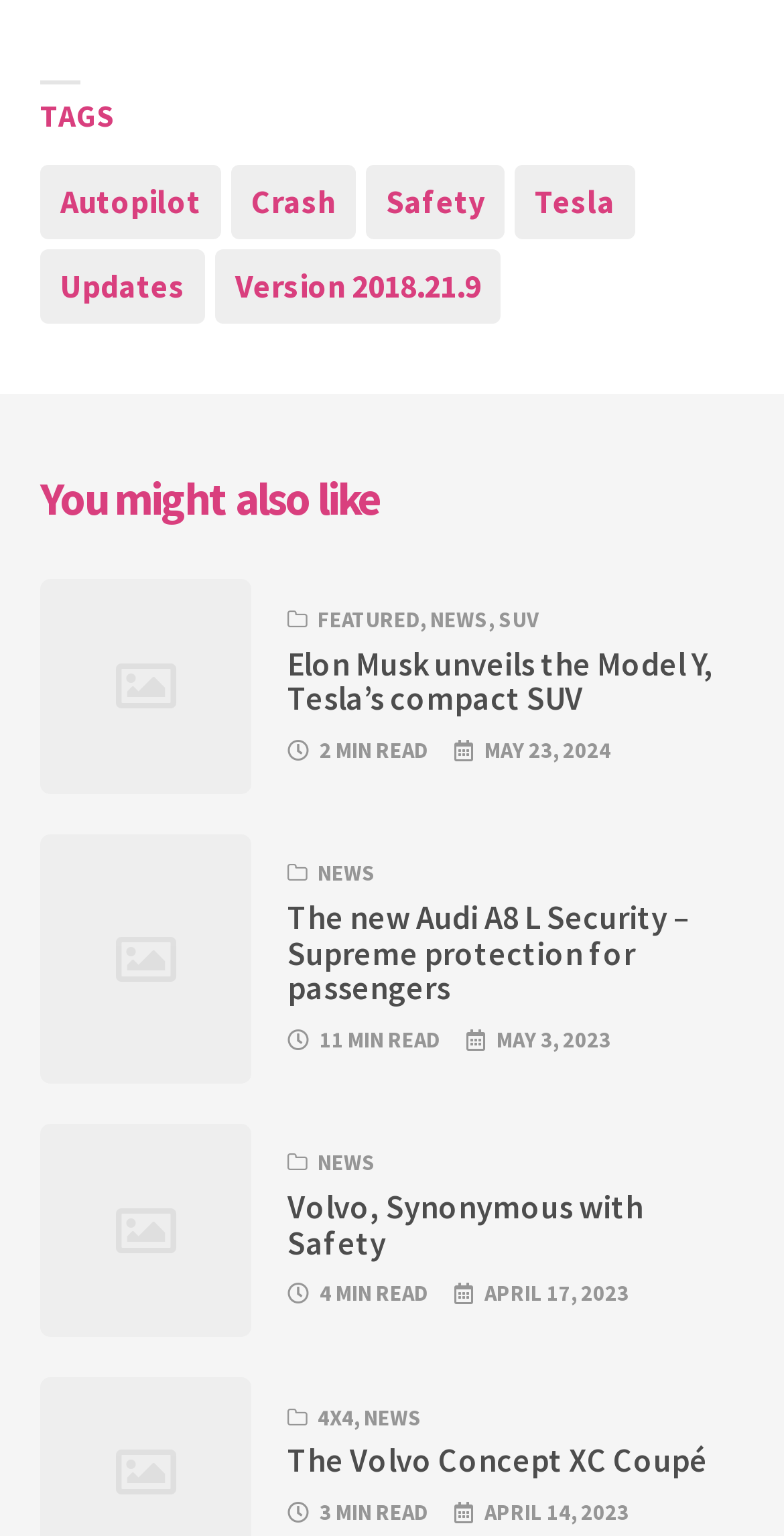Provide the bounding box coordinates for the area that should be clicked to complete the instruction: "View the article about Volvo and safety".

[0.367, 0.772, 0.821, 0.821]